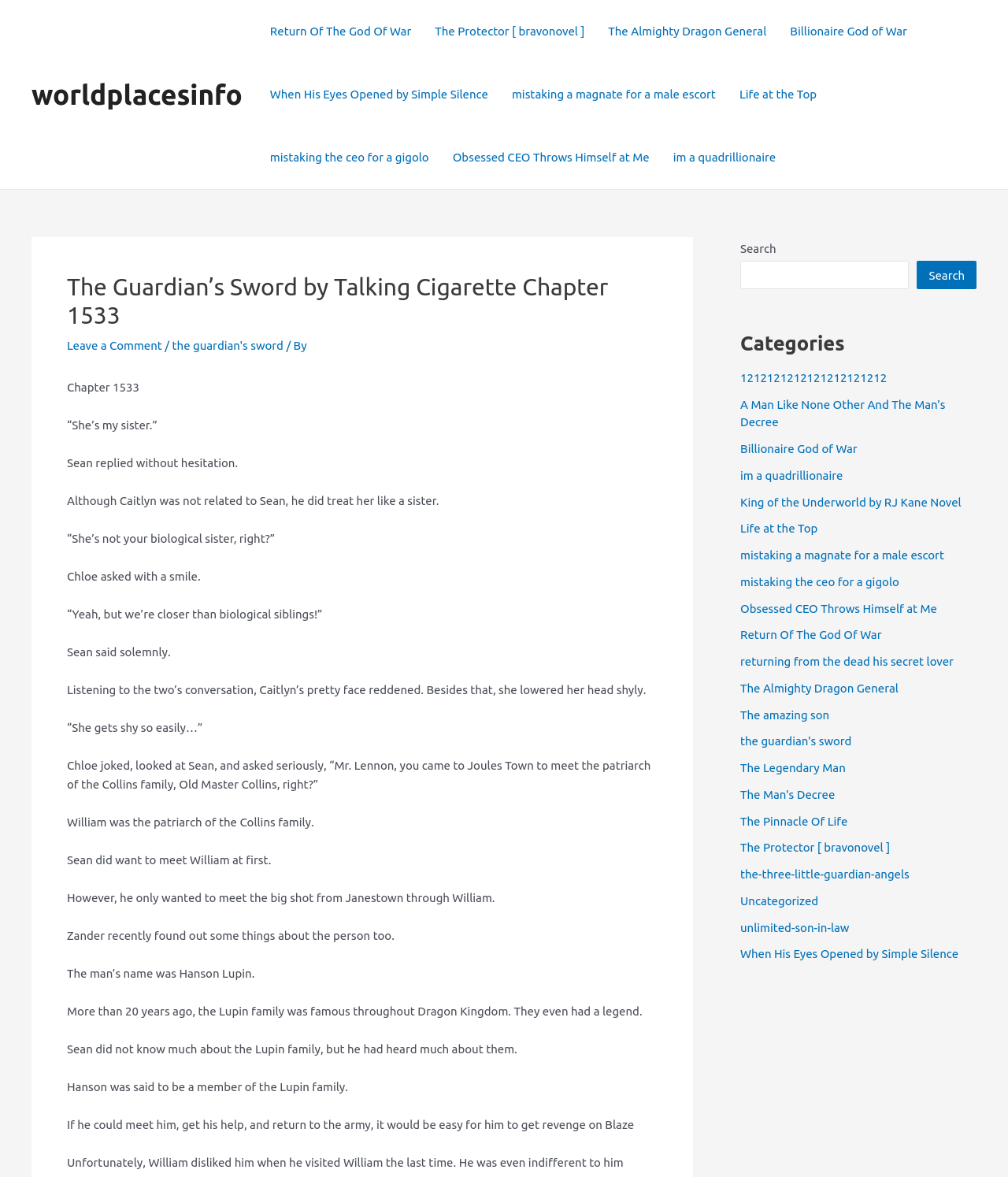Find the bounding box coordinates of the clickable area required to complete the following action: "Search for a novel".

[0.734, 0.222, 0.902, 0.246]